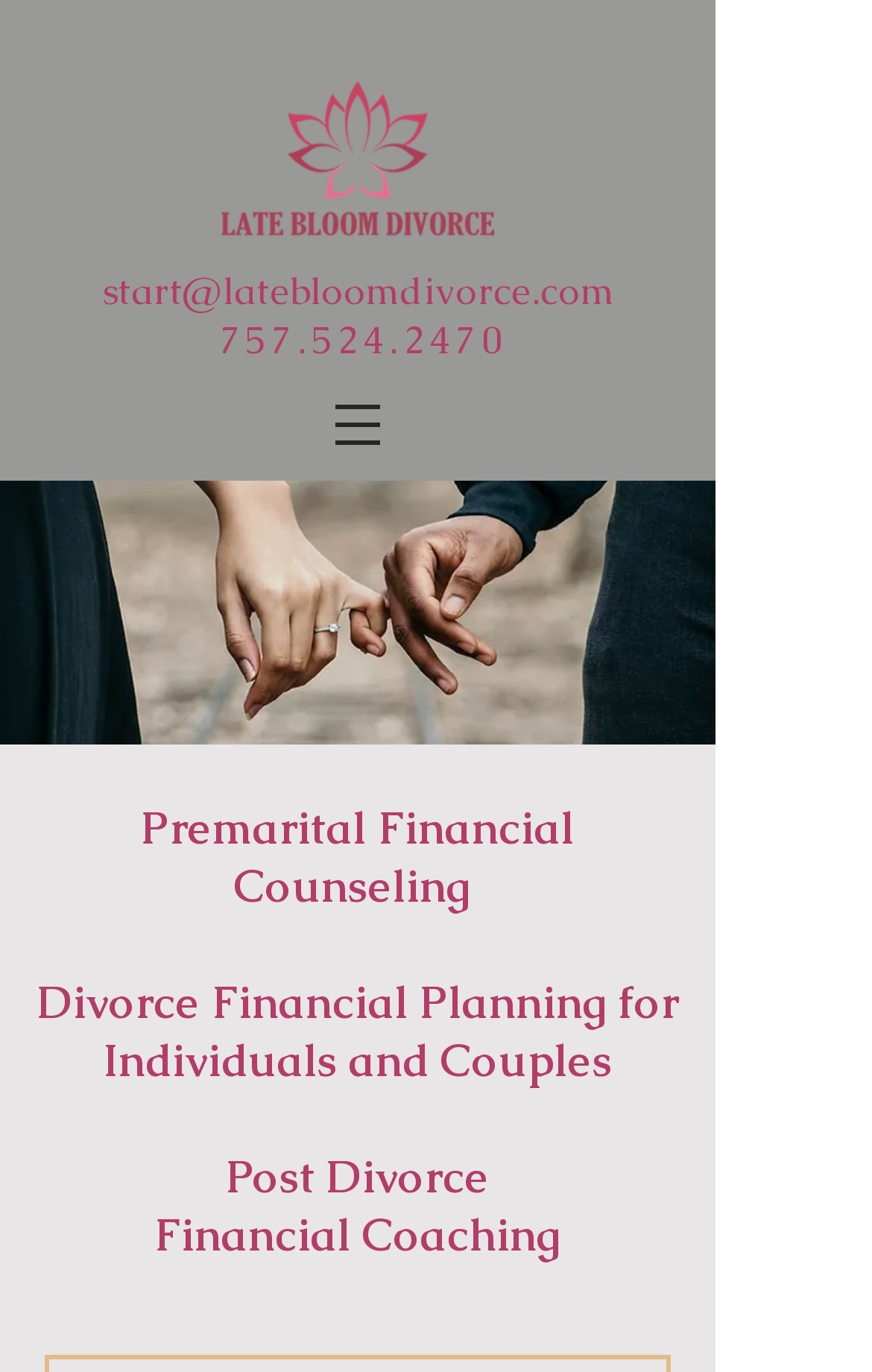Please specify the bounding box coordinates in the format (top-left x, top-left y, bottom-right x, bottom-right y), with all values as floating point numbers between 0 and 1. Identify the bounding box of the UI element described by: Post Divorce Financial

[0.177, 0.836, 0.562, 0.921]